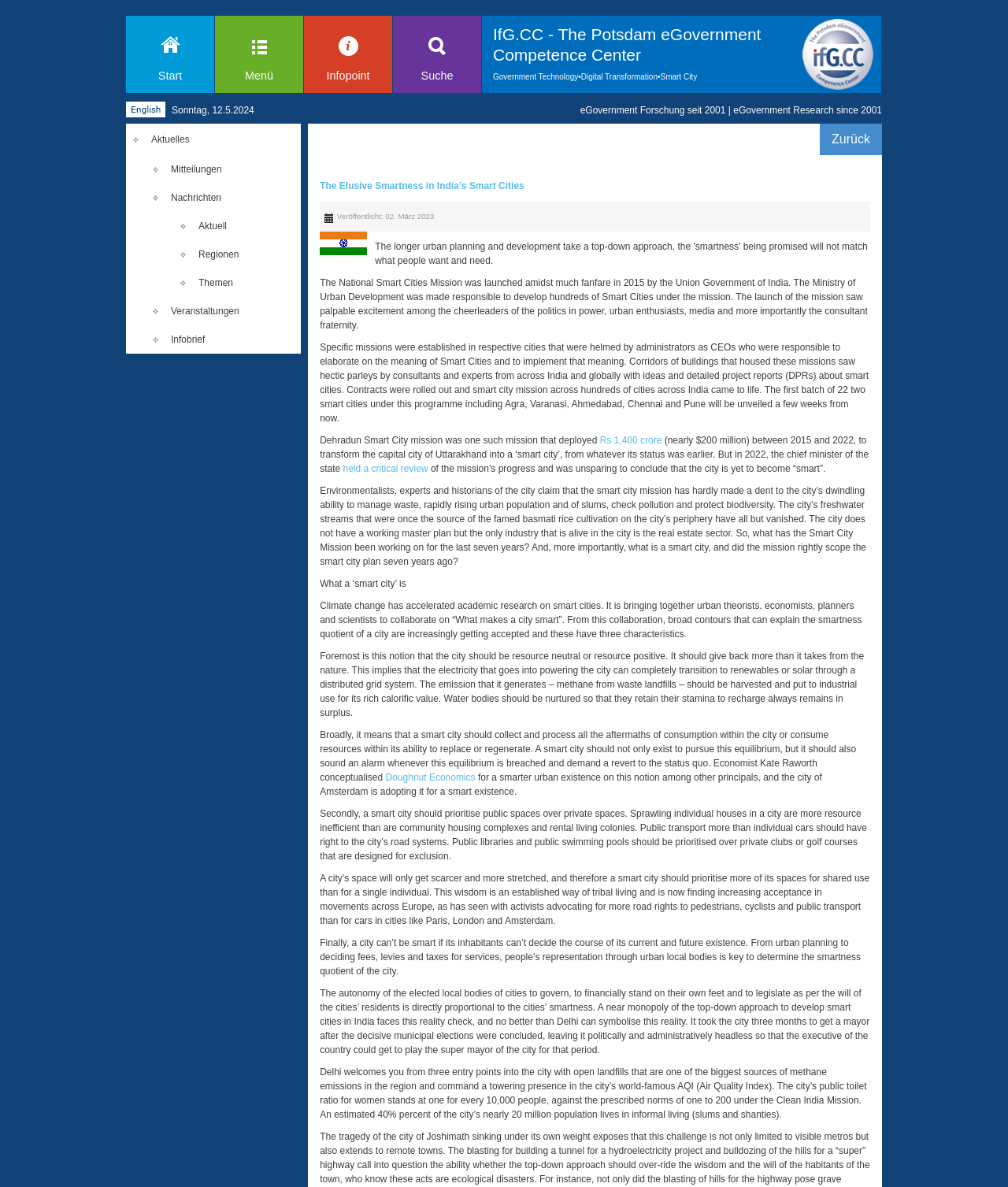Please give the bounding box coordinates of the area that should be clicked to fulfill the following instruction: "Click on the 'Rs 1,400 crore' link". The coordinates should be in the format of four float numbers from 0 to 1, i.e., [left, top, right, bottom].

[0.595, 0.366, 0.657, 0.375]